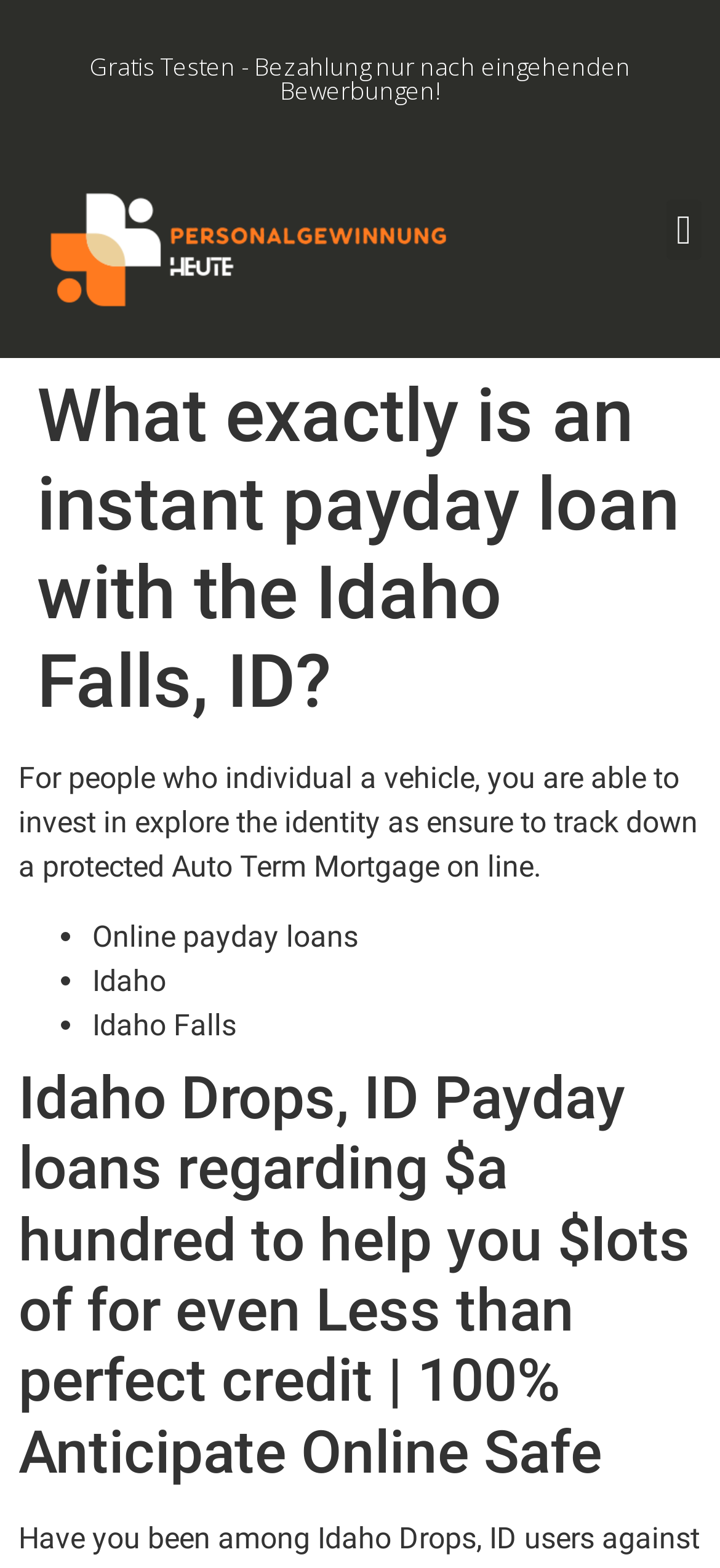What is the purpose of the 'Menu Toggle' button?
Look at the screenshot and respond with a single word or phrase.

To toggle menu